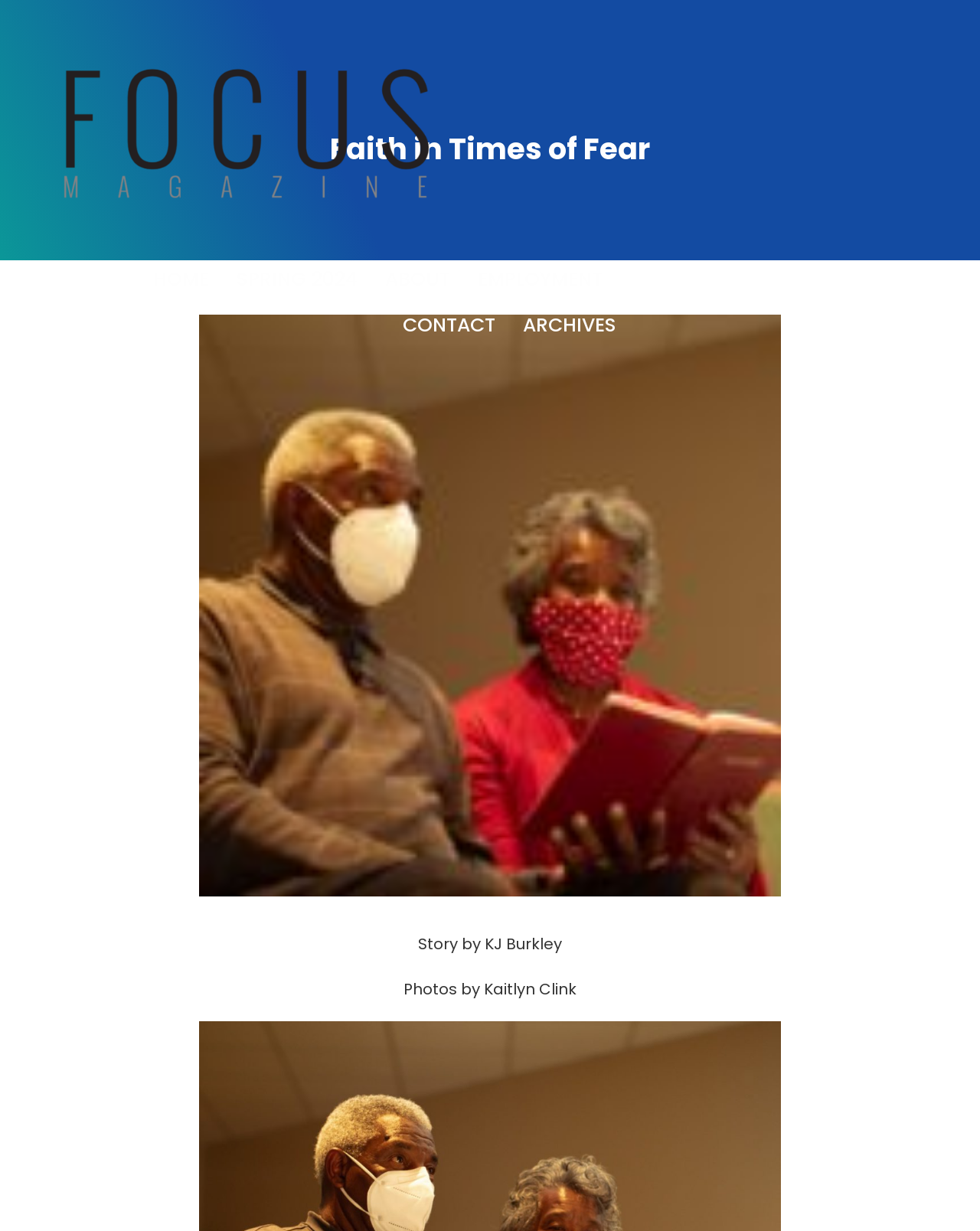Give a one-word or phrase response to the following question: What is the name of the magazine?

Focus Magazine